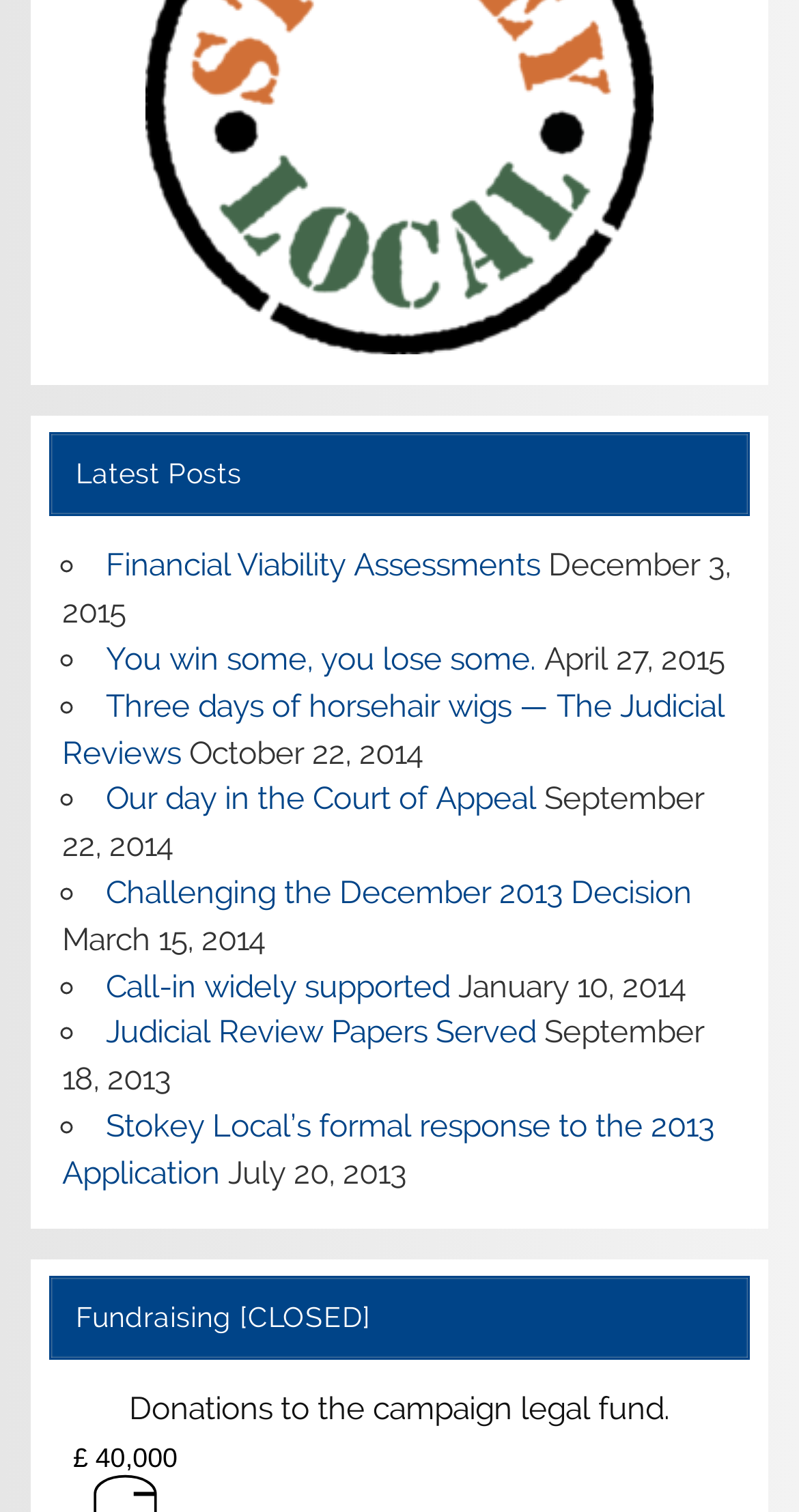Can you look at the image and give a comprehensive answer to the question:
How many posts are listed?

I counted the number of list markers (◦) and corresponding links and static text elements, which represent individual posts, and found 9 of them.